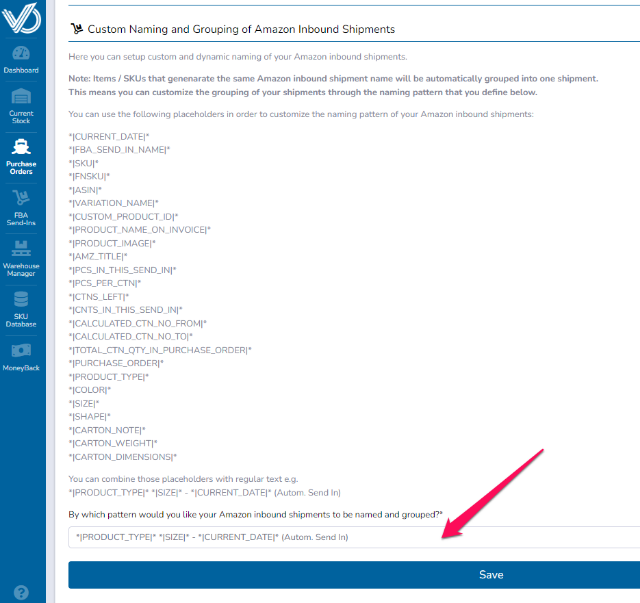Examine the image carefully and respond to the question with a detailed answer: 
What type of information can be used as placeholders?

The interface provides various placeholders that can be used to customize the naming pattern, including the current date, SKU, product information, and other relevant identifiers, allowing users to create a unique and descriptive naming convention for their shipments.